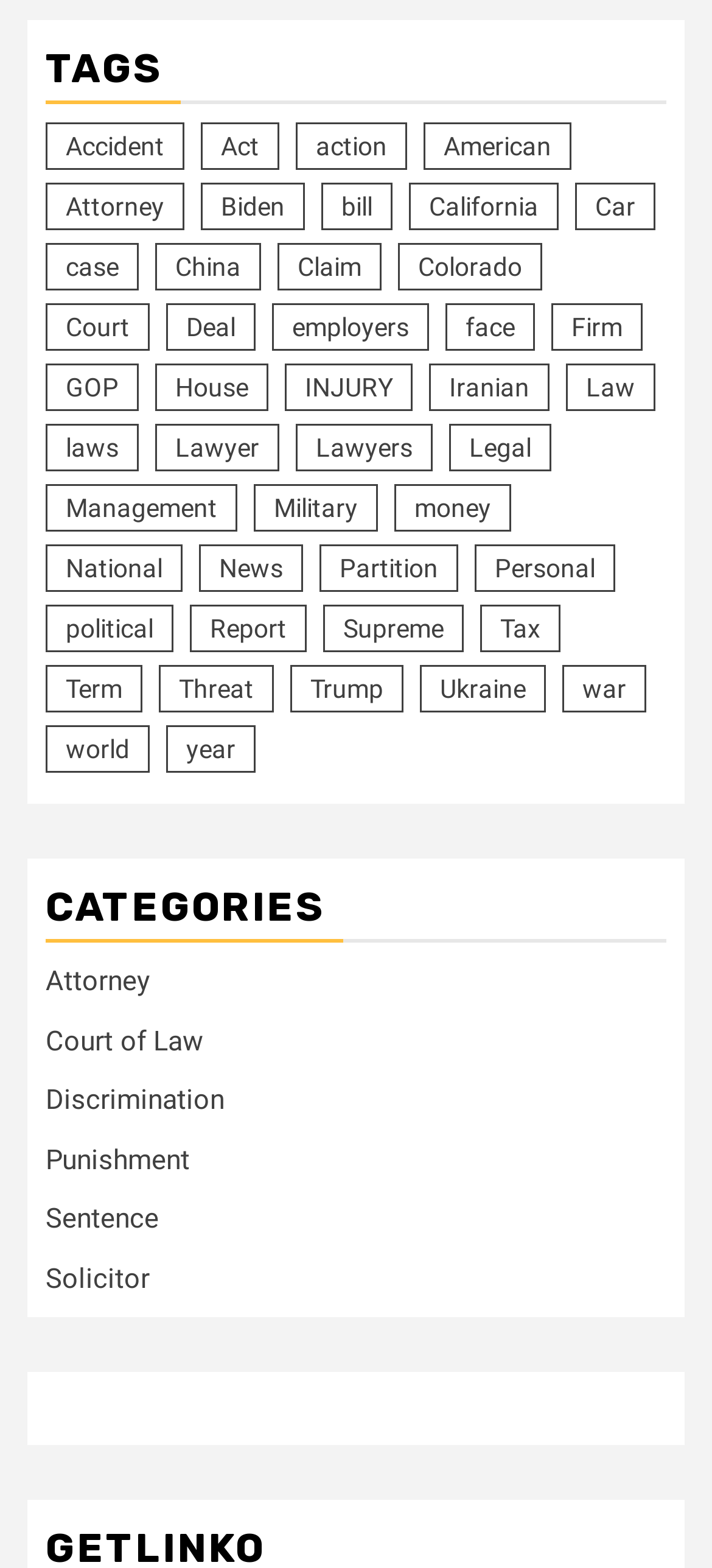What is the category above 'Attorney'?
Refer to the image and provide a one-word or short phrase answer.

CATEGORIES